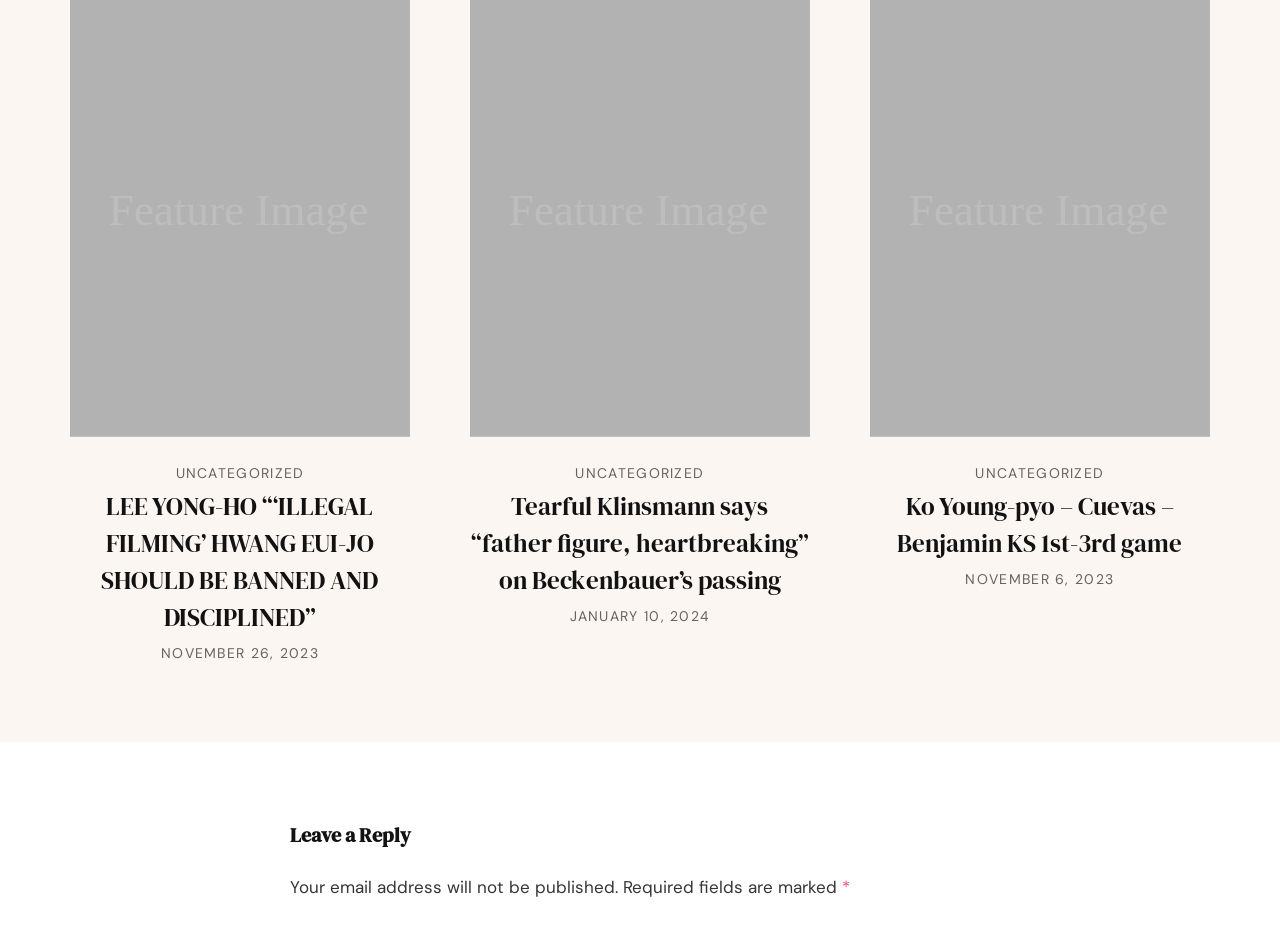What is the purpose of the text 'Your email address will not be published.'?
Please answer using one word or phrase, based on the screenshot.

To inform users about email privacy